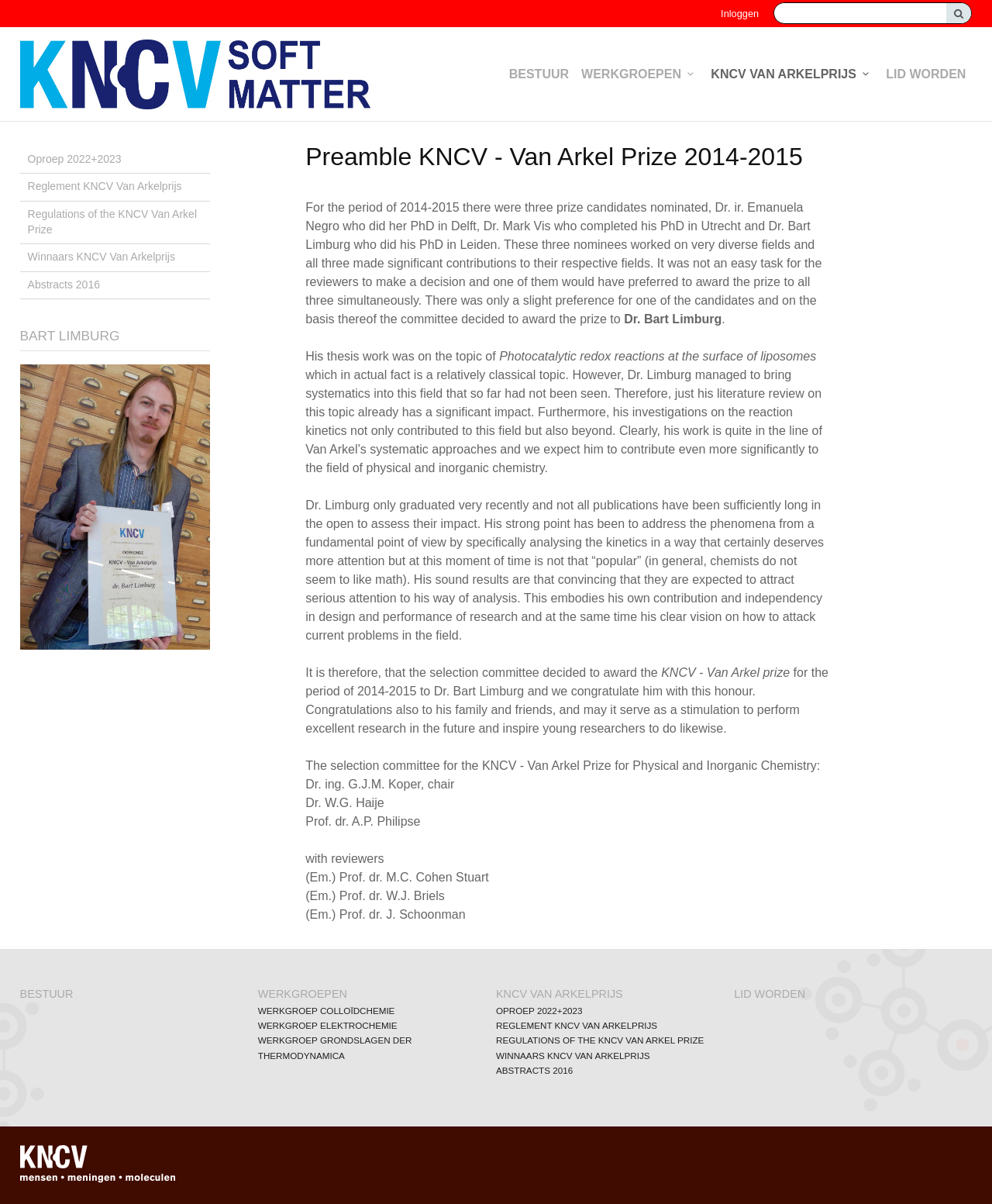What is the topic of Dr. Limburg's thesis work?
Kindly offer a comprehensive and detailed response to the question.

The webpage mentions that Dr. Limburg's thesis work was on the topic of Photocatalytic redox reactions at the surface of liposomes, which is a relatively classical topic.